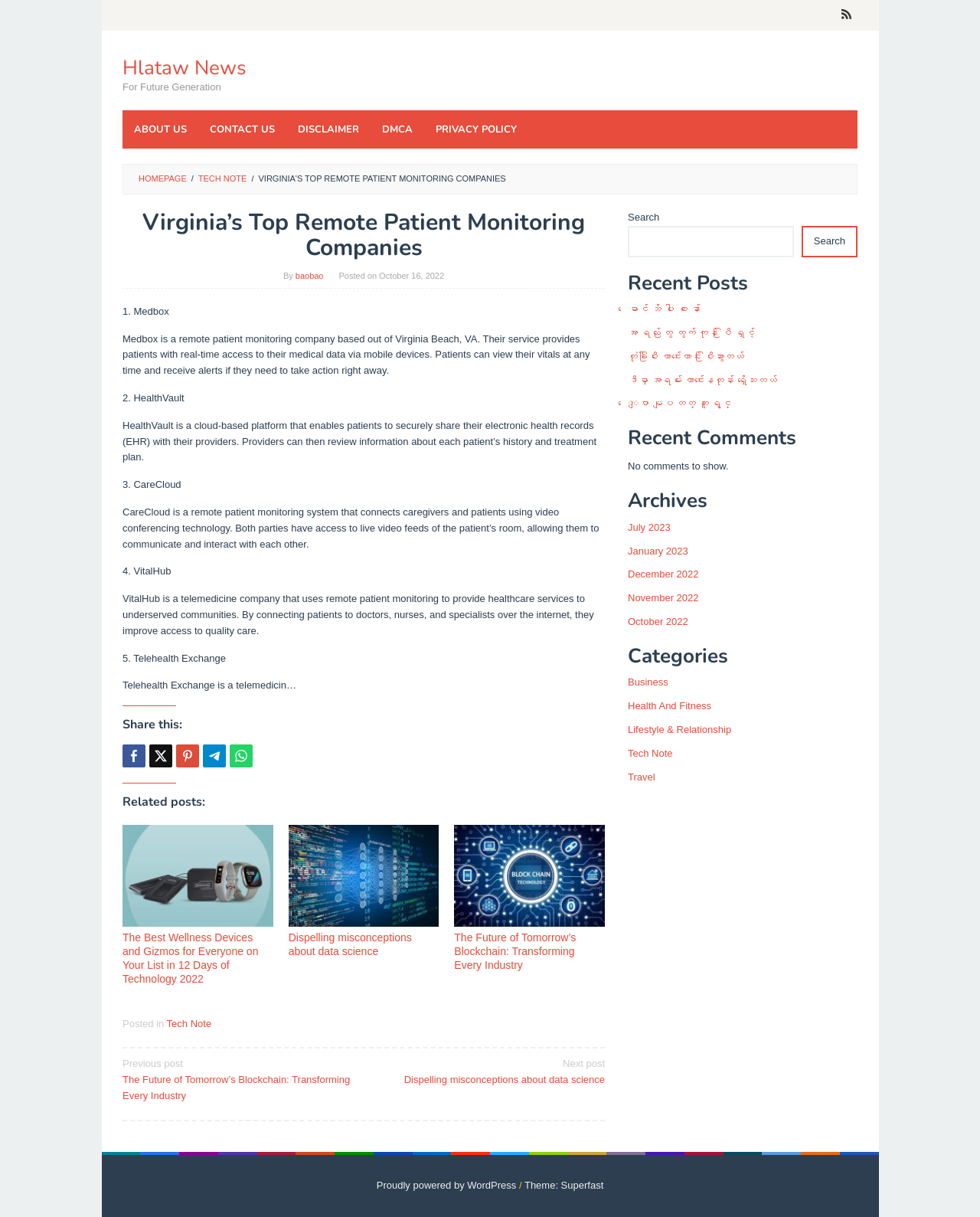Show the bounding box coordinates of the element that should be clicked to complete the task: "Read 'Virginia’s Top Remote Patient Monitoring Companies'".

[0.125, 0.172, 0.617, 0.214]